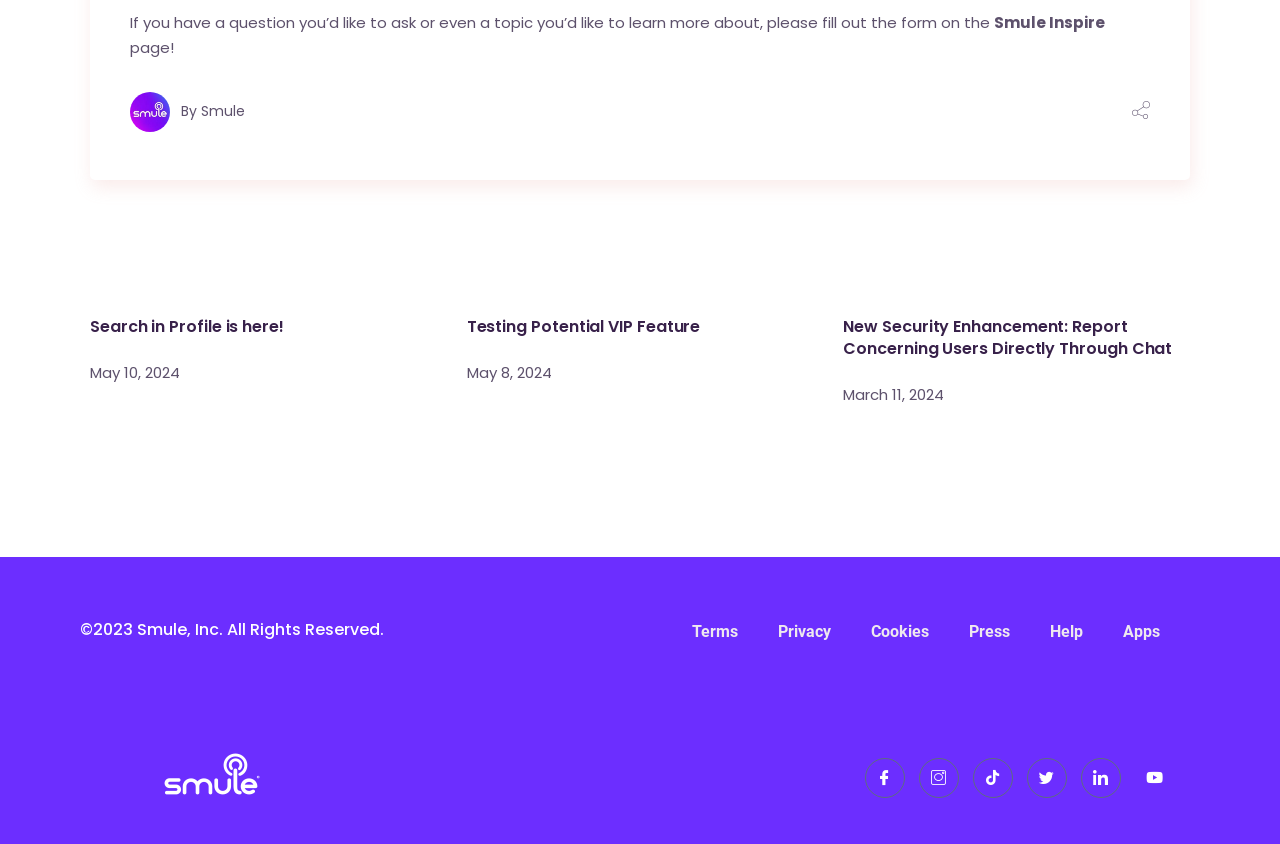Provide a brief response using a word or short phrase to this question:
What social media platforms are linked at the bottom of the webpage?

Facebook, Instagram, TikTok, Twitter, LinkedIn, Youtube